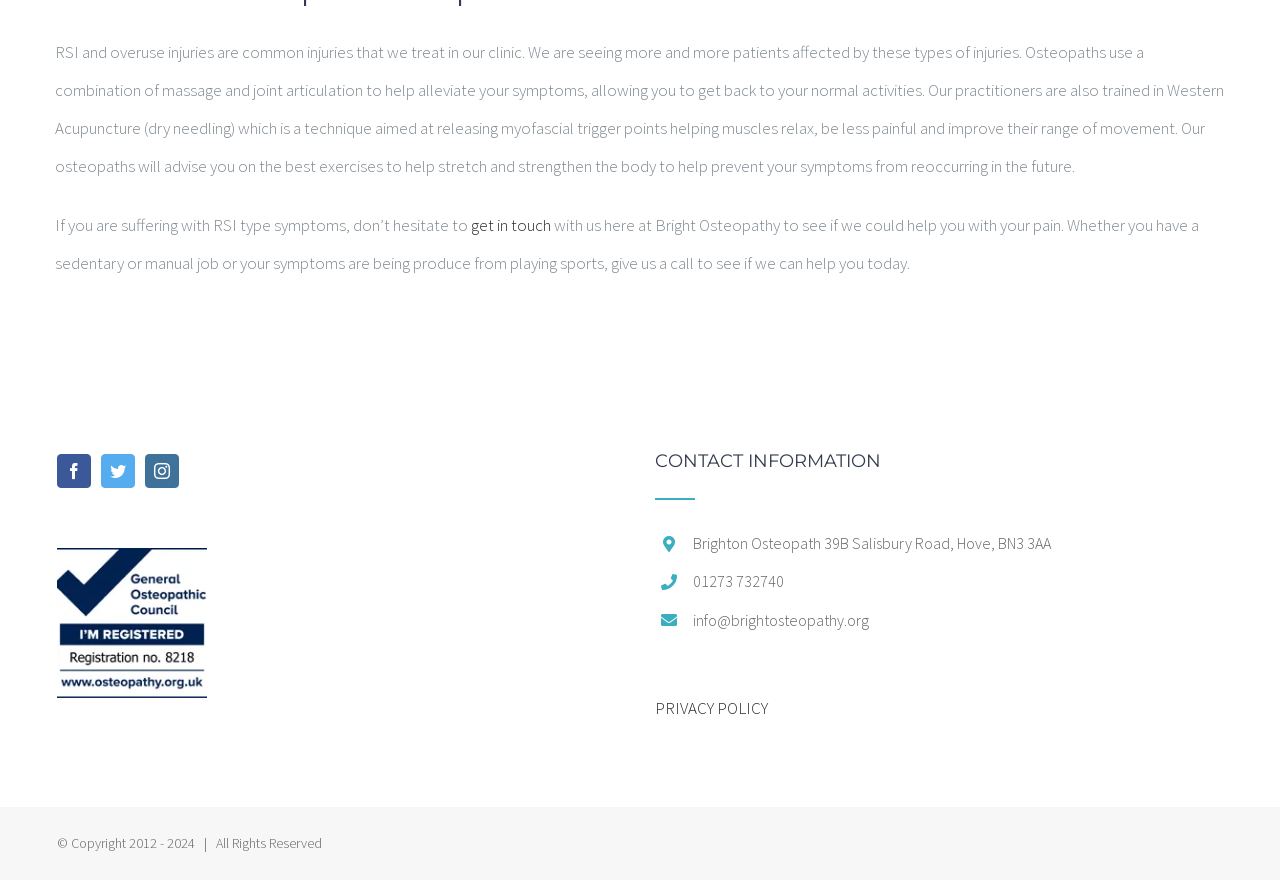Respond to the question below with a concise word or phrase:
What type of injuries does the clinic treat?

RSI and overuse injuries